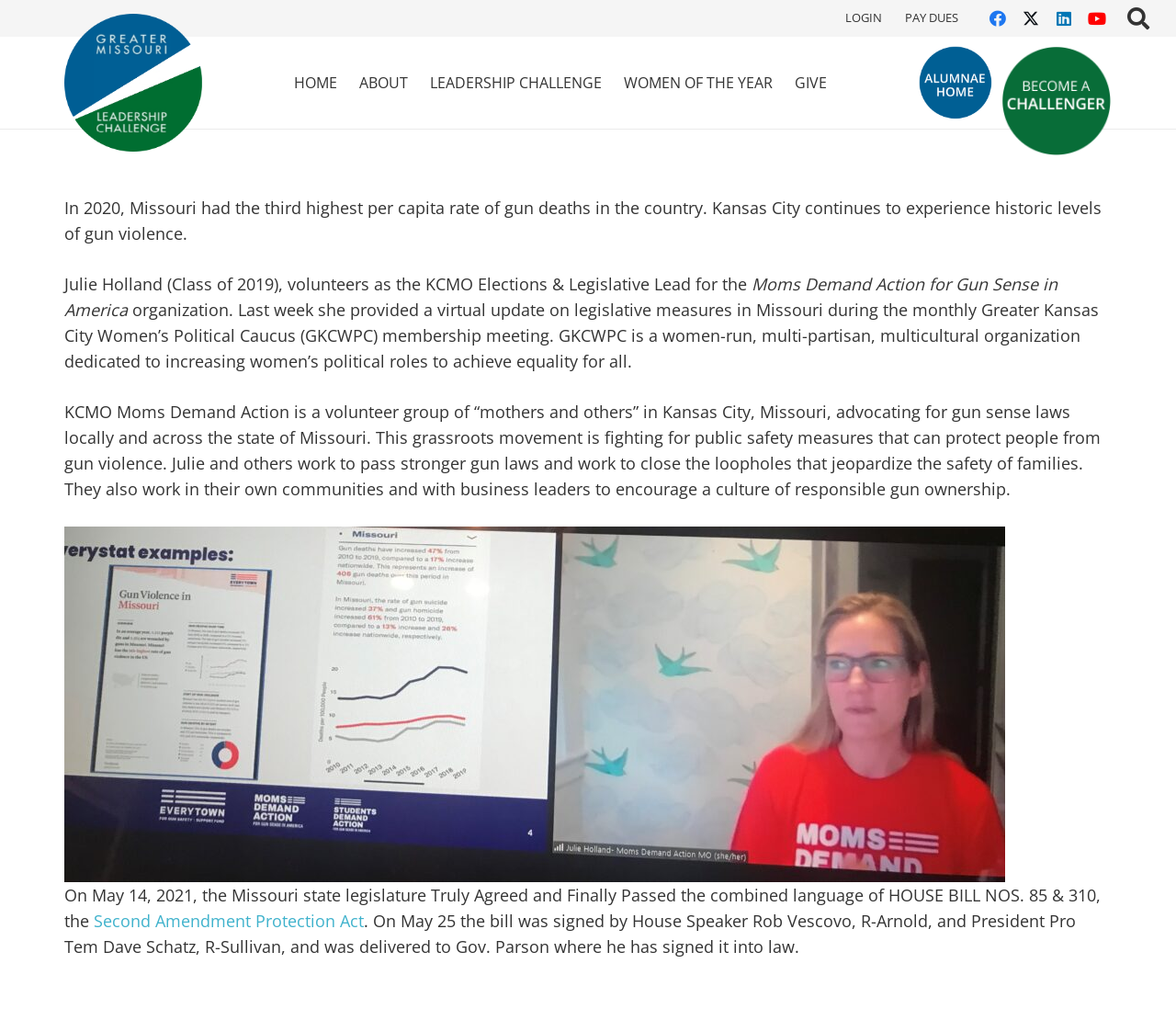Please identify the bounding box coordinates of the element that needs to be clicked to execute the following command: "Click the LOGIN button". Provide the bounding box using four float numbers between 0 and 1, formatted as [left, top, right, bottom].

[0.719, 0.009, 0.75, 0.025]